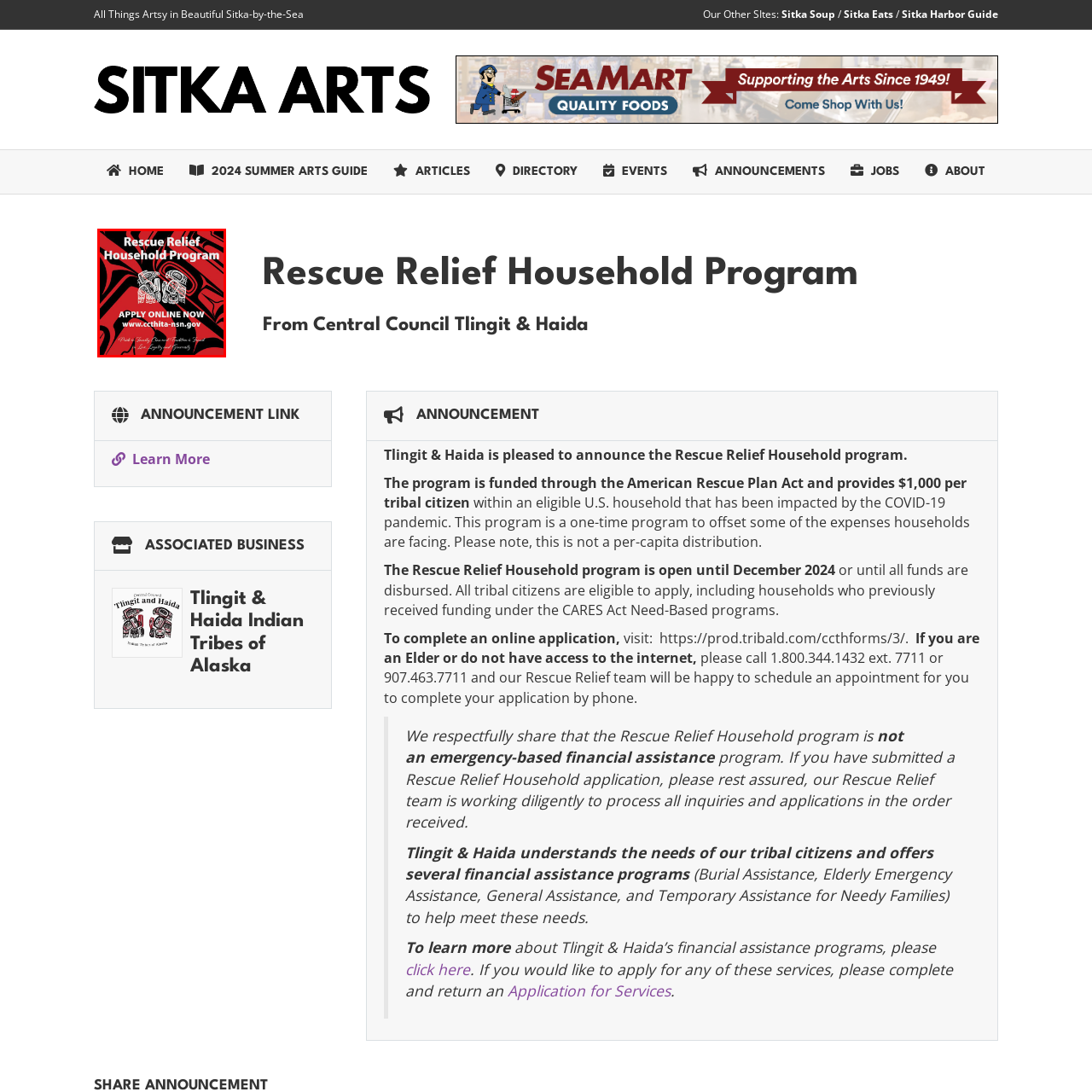What is the motto of the program?
Direct your attention to the image encased in the red bounding box and answer the question thoroughly, relying on the visual data provided.

The caption states that the additional text near the bottom concludes with the motto 'Live Together and Prosper', which is the guiding principle of the 'Rescue Relief Household Program'.